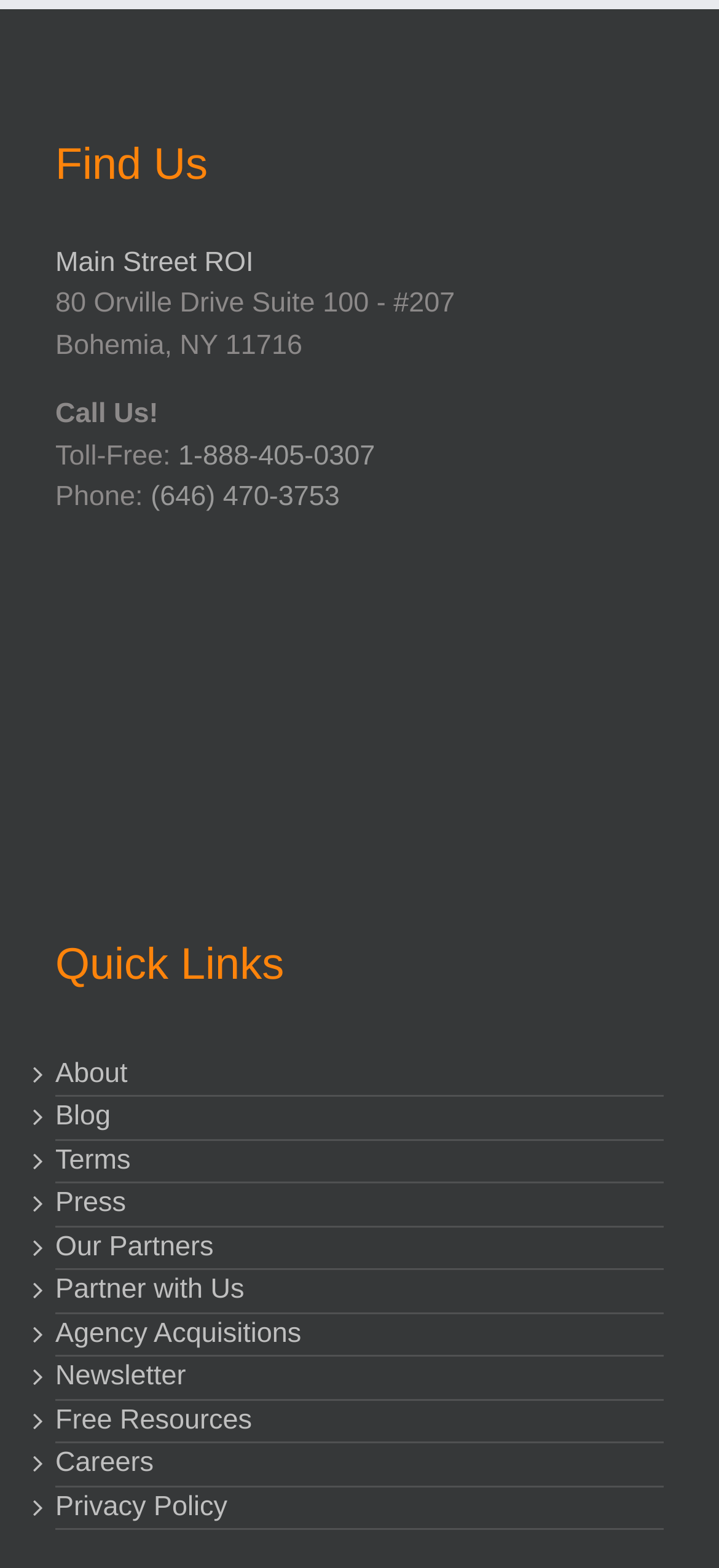What is the company's address?
Carefully analyze the image and provide a detailed answer to the question.

I found the company's address by looking at the text elements under the 'Find Us' section, which lists the address as '80 Orville Drive Suite 100 - #207' and 'Bohemia, NY 11716'.